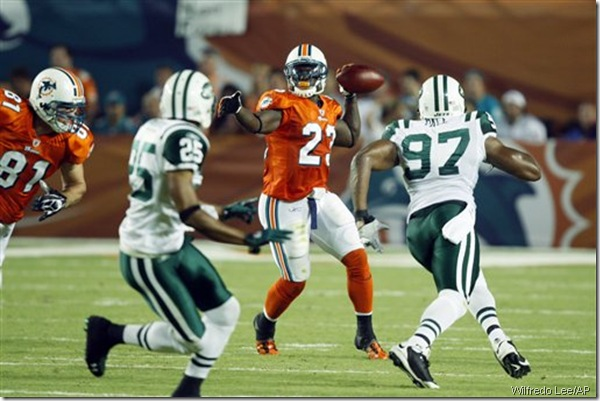Kindly respond to the following question with a single word or a brief phrase: 
What is the opposing team's uniform color?

Green and white